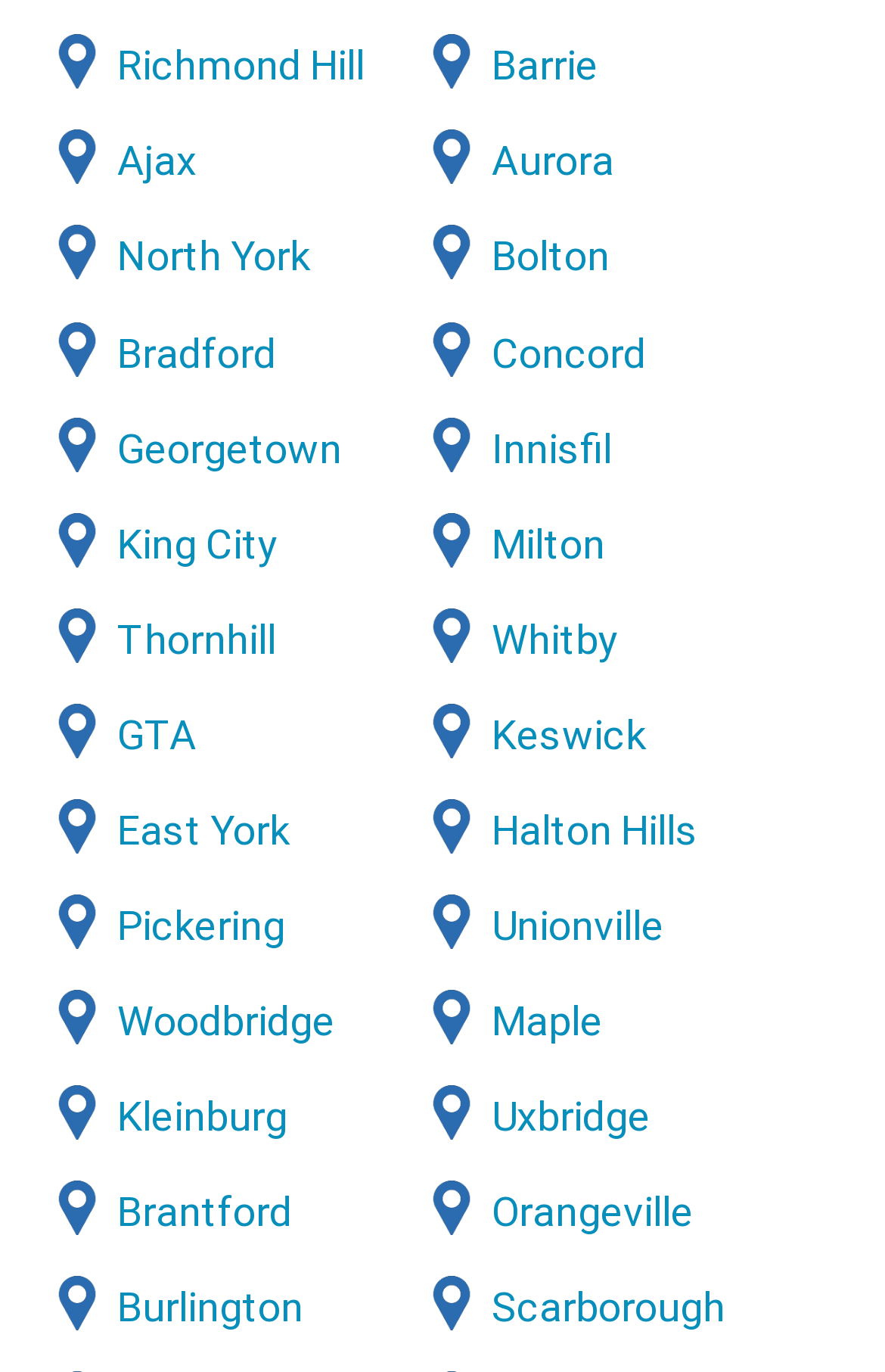Answer the question below using just one word or a short phrase: 
Is there a location named 'Toronto' on this webpage?

No